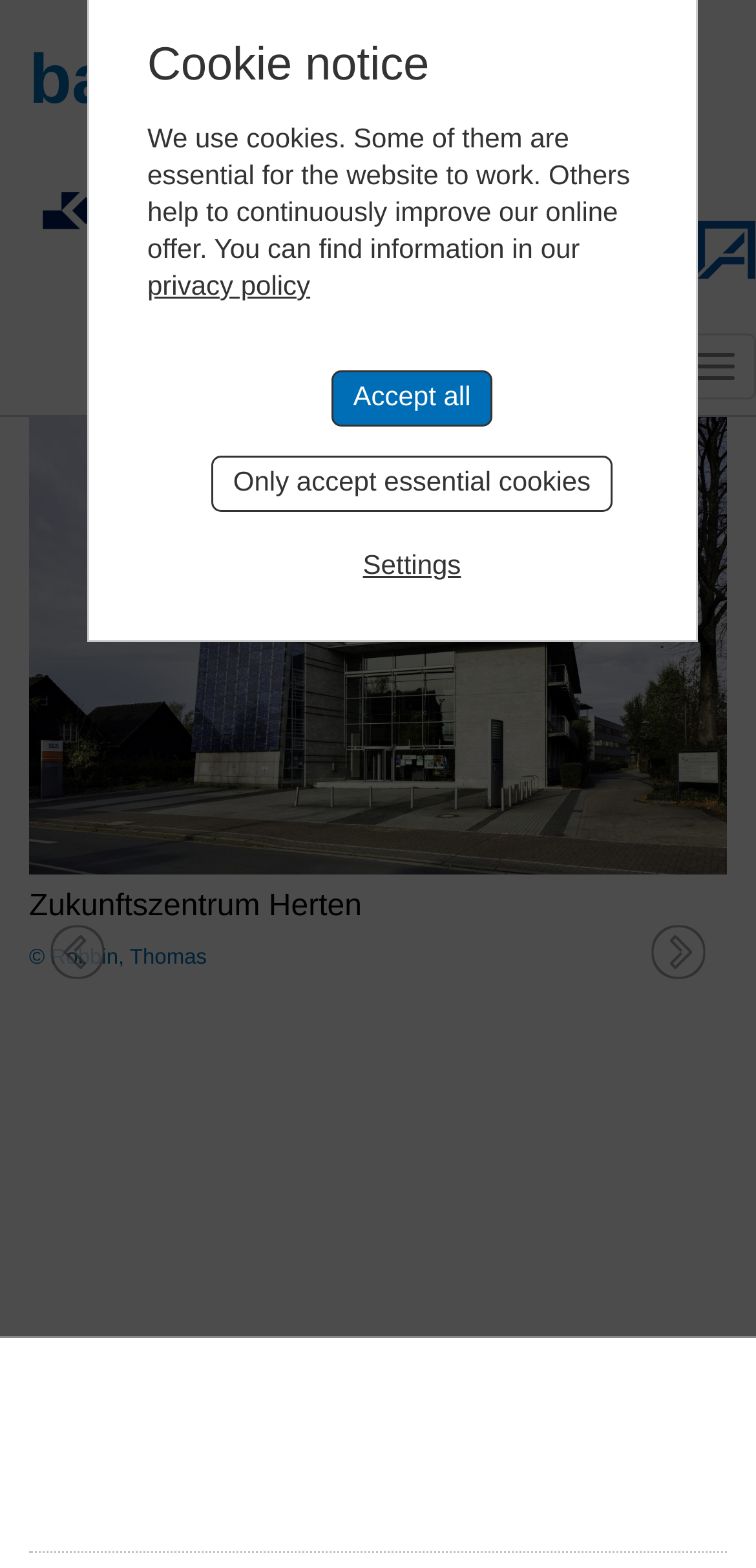Specify the bounding box coordinates of the area that needs to be clicked to achieve the following instruction: "Go to previous page".

[0.064, 0.59, 0.141, 0.627]